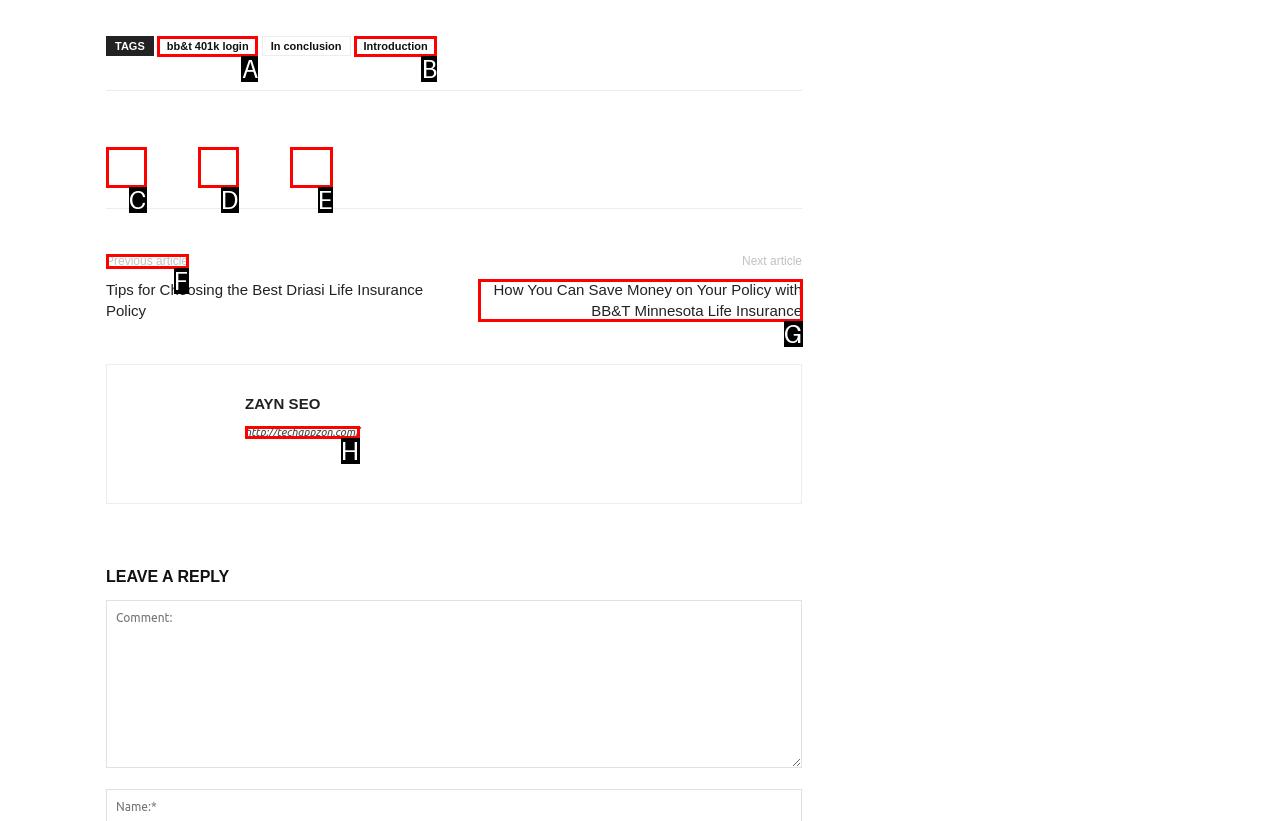What option should you select to complete this task: Click on the 'Previous article' link? Indicate your answer by providing the letter only.

F